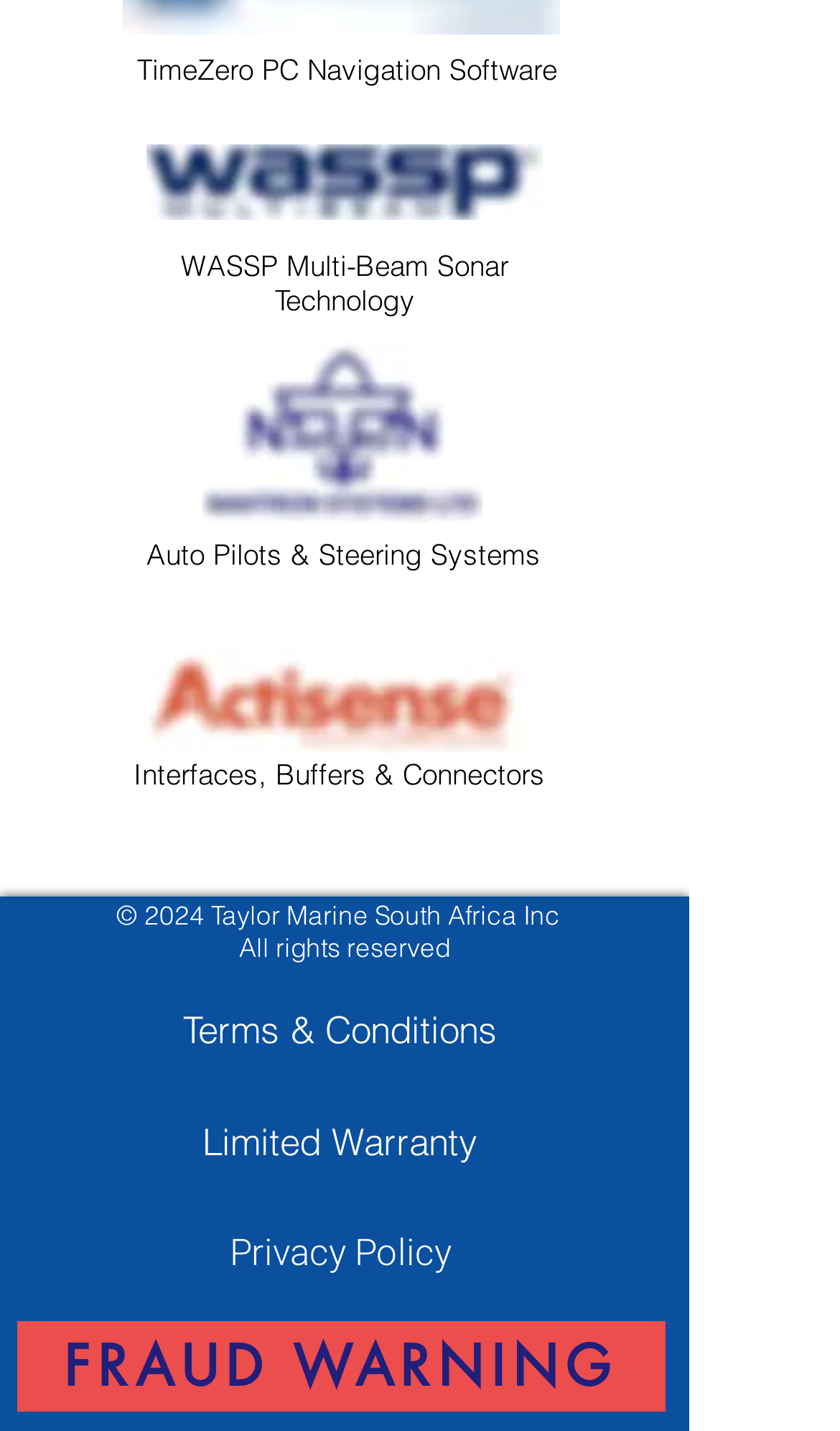Provide the bounding box coordinates for the UI element described in this sentence: "Terms & Conditions". The coordinates should be four float values between 0 and 1, i.e., [left, top, right, bottom].

[0.154, 0.688, 0.667, 0.752]